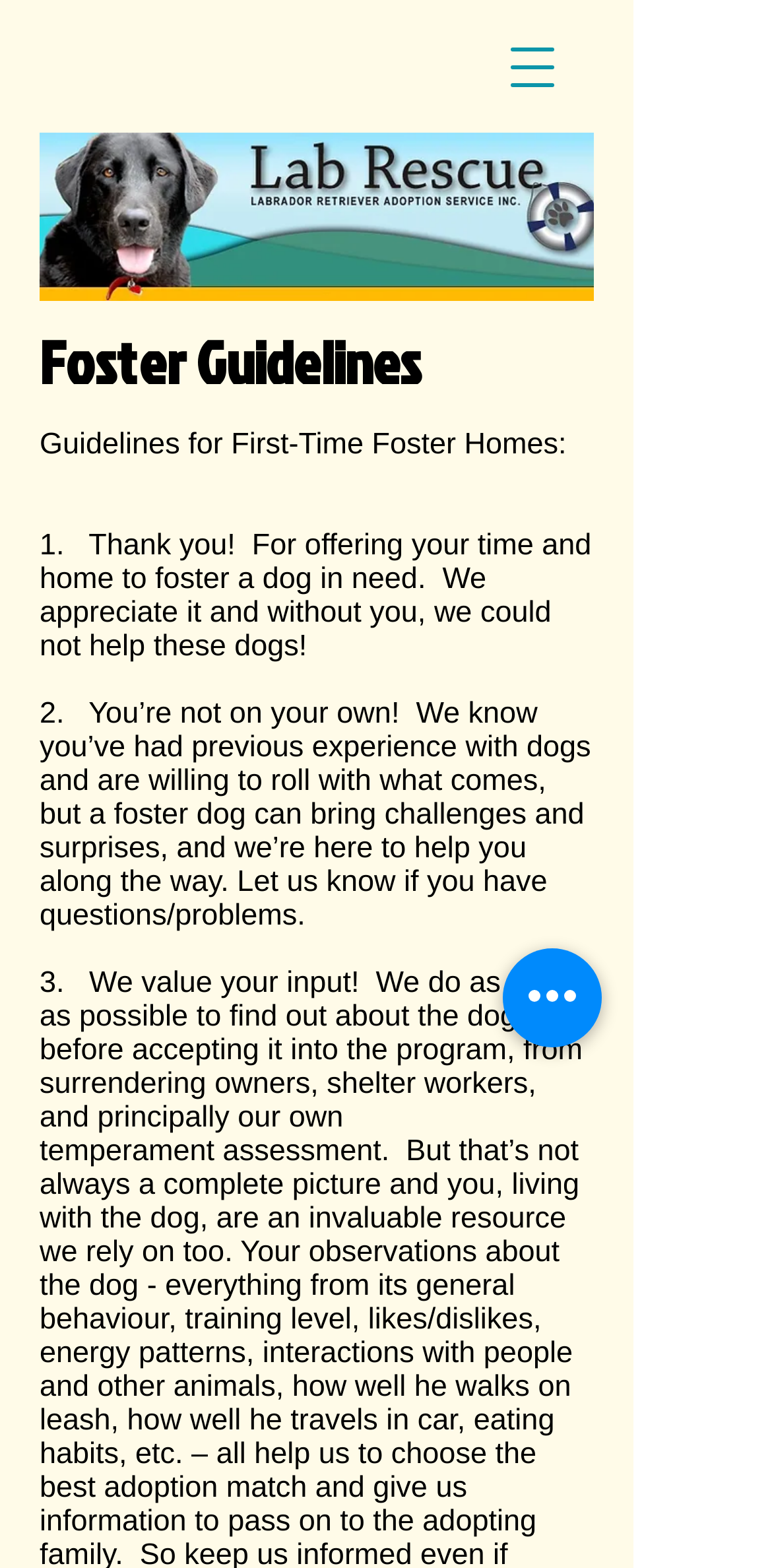What is the theme of the webpage?
Please answer the question with as much detail as possible using the screenshot.

The webpage contains guidelines for first-time foster homes, and the content is related to dog fostering, indicating that the theme of the webpage is dog fostering.